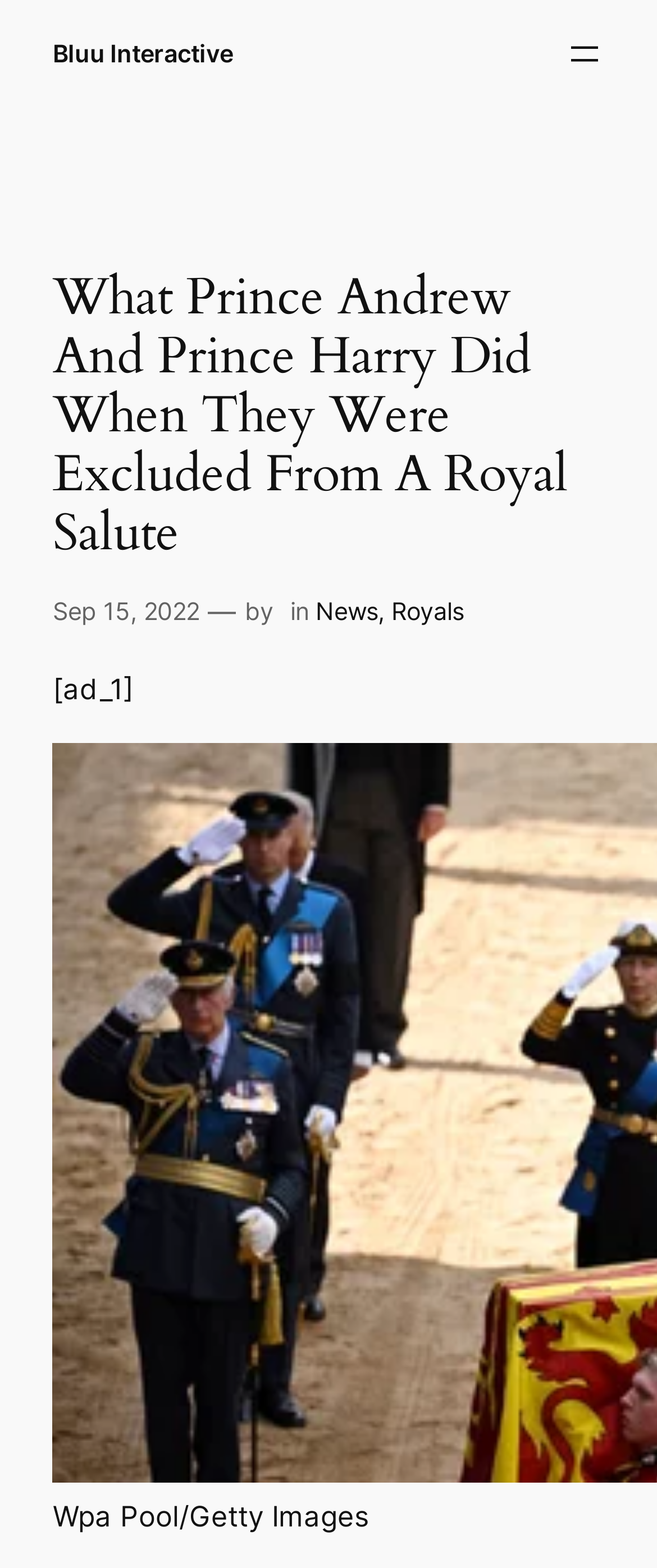Give a concise answer of one word or phrase to the question: 
What is the topic of the article?

Prince Andrew and Prince Harry